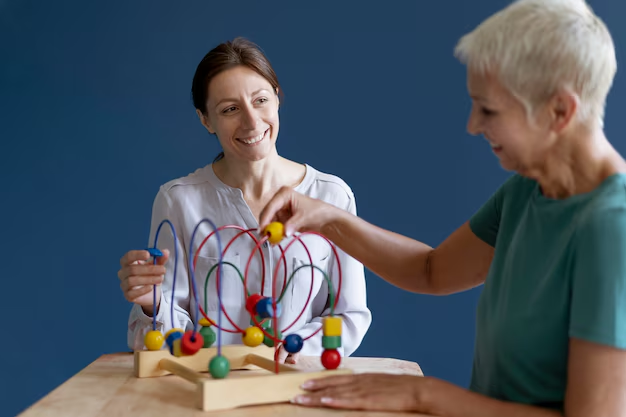Generate an in-depth description of the image.

In a warm and engaging setting, a woman with short, light-colored hair interacts with another woman in a light blouse, both focused on a colorful wooden activity toy. The toy features an array of loops and brightly colored beads that the woman on the right is maneuvering with care. Their shared smiles suggest a moment of joy and connection, embodying the essence of occupational therapy through play and interaction. The background, painted in a soothing blue, complements the playful atmosphere of their session, highlighting the therapeutic benefits of engaging with hands-on activities for cognitive and emotional development. This interaction is a clear demonstration of the approach taken by RootedKidsNatureOT, which emphasizes the power of nature and playful learning in enhancing child development.